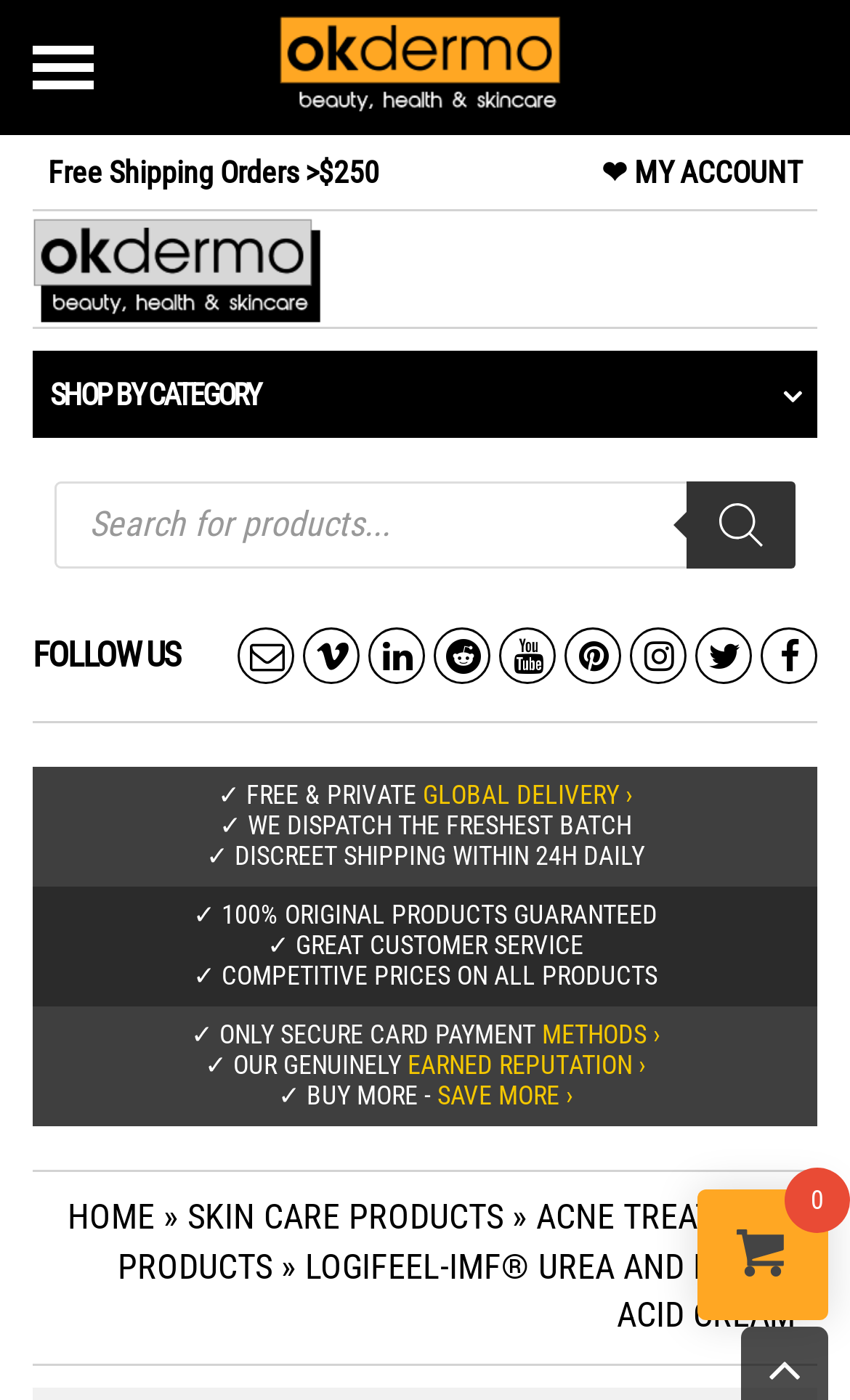Determine the bounding box coordinates of the region I should click to achieve the following instruction: "Learn about CCEF FOR CHURCHES". Ensure the bounding box coordinates are four float numbers between 0 and 1, i.e., [left, top, right, bottom].

None